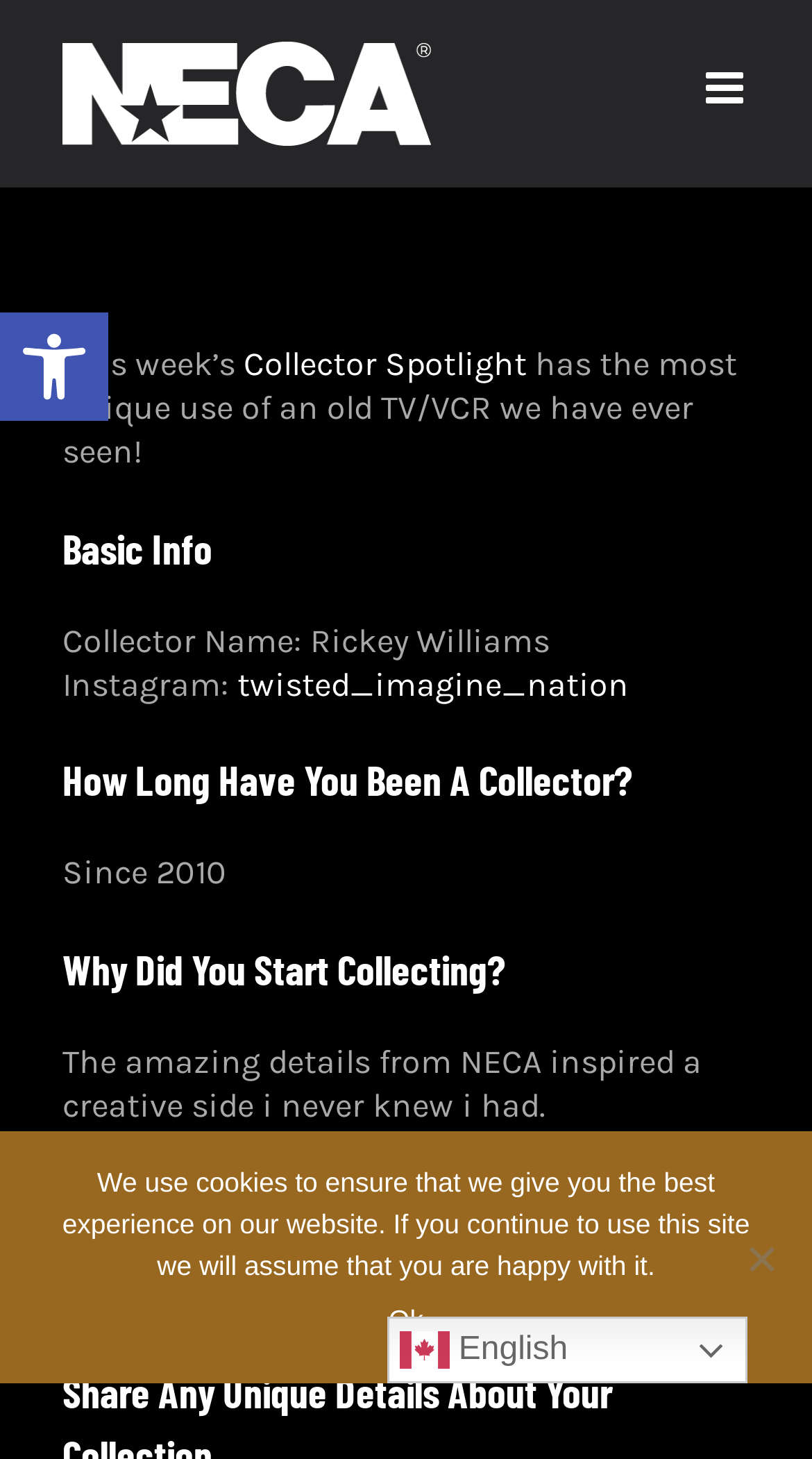Based on the image, please elaborate on the answer to the following question:
What is the collector's name?

The collector's name is mentioned in the 'Basic Info' section, which is a heading on the webpage. Under this section, the text 'Collector Name: Rickey Williams' is displayed.